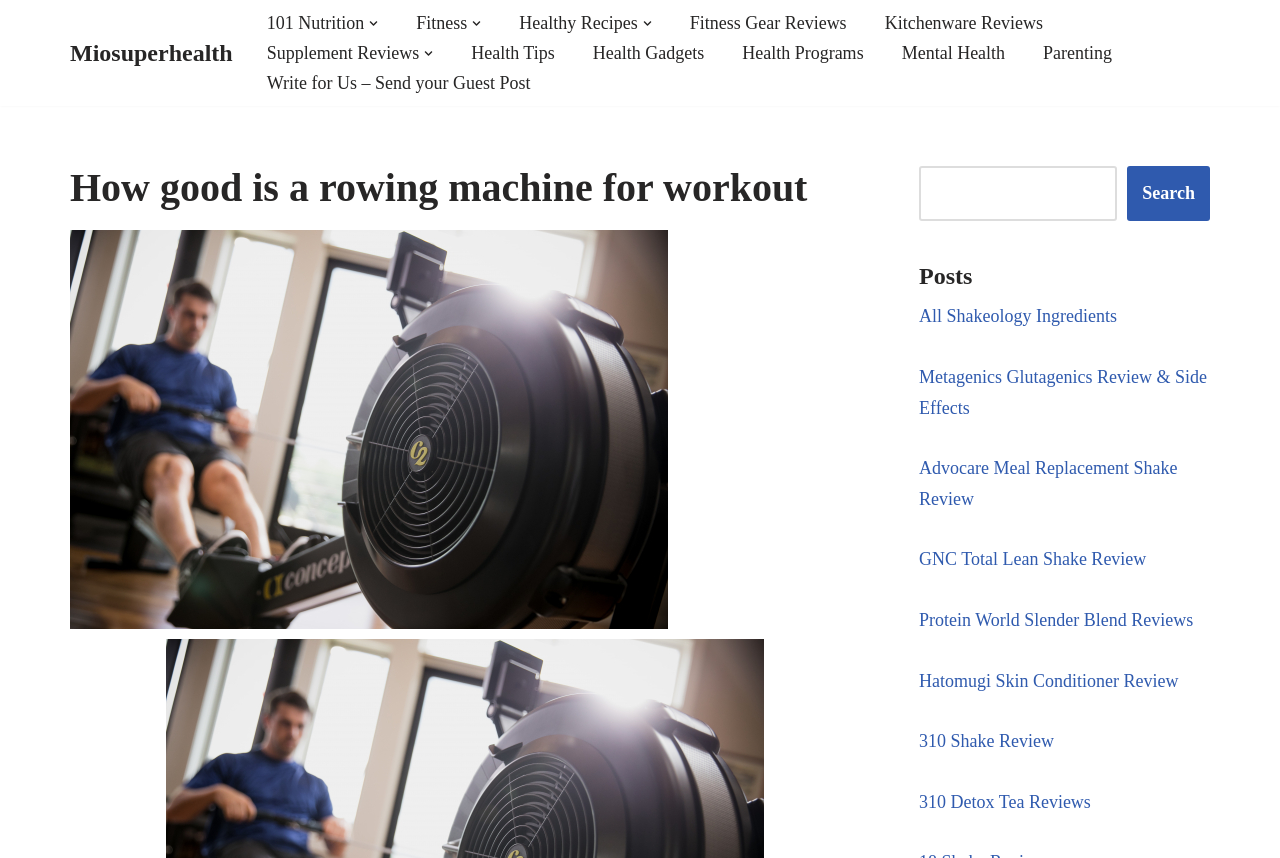Carefully observe the image and respond to the question with a detailed answer:
What is the purpose of the search box?

I inferred the purpose of the search box by its location and the presence of a button with the text 'Search' next to it, which suggests that users can enter keywords to search for content on the website.